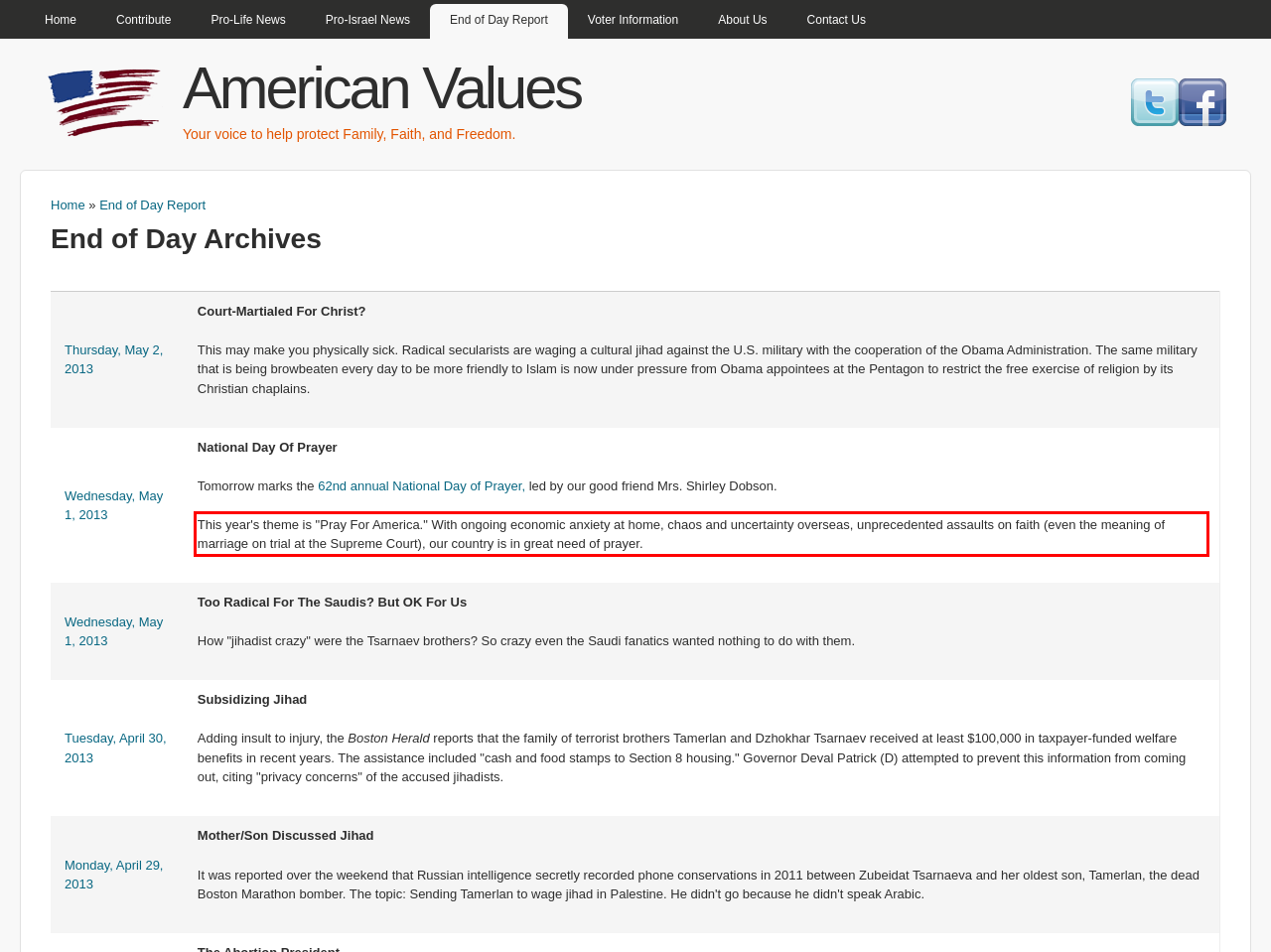Please recognize and transcribe the text located inside the red bounding box in the webpage image.

This year's theme is "Pray For America." With ongoing economic anxiety at home, chaos and uncertainty overseas, unprecedented assaults on faith (even the meaning of marriage on trial at the Supreme Court), our country is in great need of prayer.